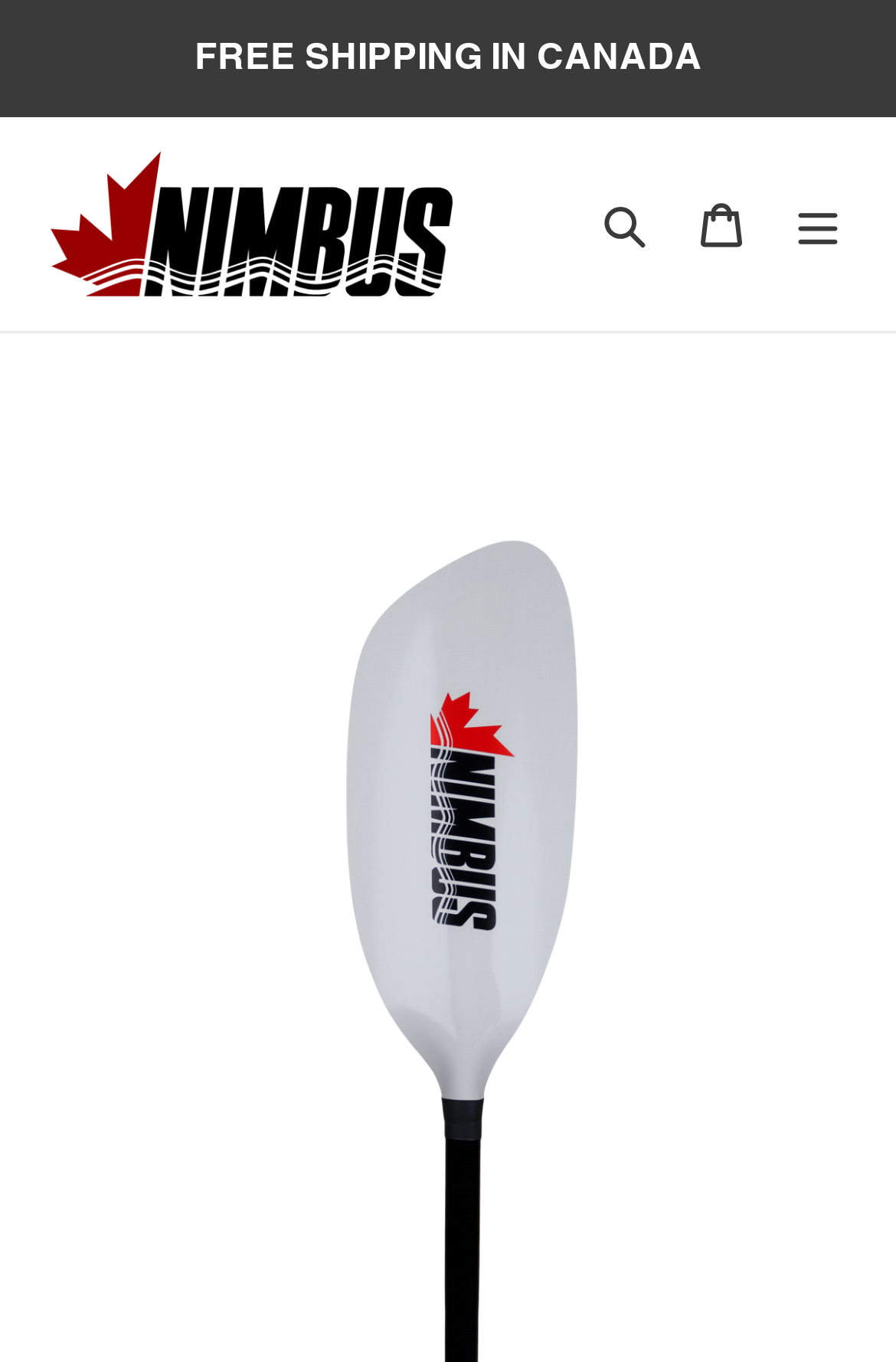Provide the bounding box coordinates for the UI element that is described as: "Search".

[0.644, 0.128, 0.751, 0.2]